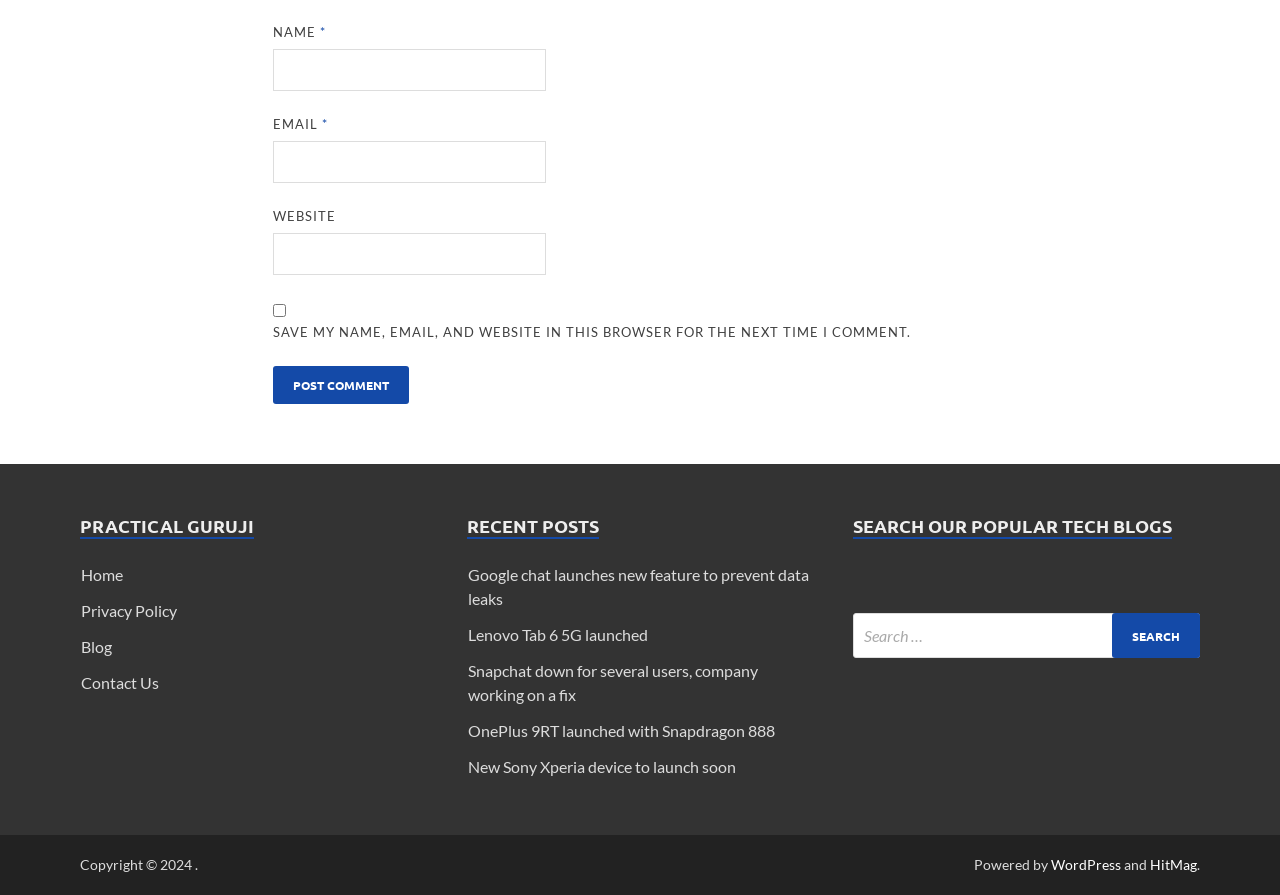Please identify the bounding box coordinates of the element that needs to be clicked to execute the following command: "Search for a keyword". Provide the bounding box using four float numbers between 0 and 1, formatted as [left, top, right, bottom].

[0.667, 0.685, 0.937, 0.736]